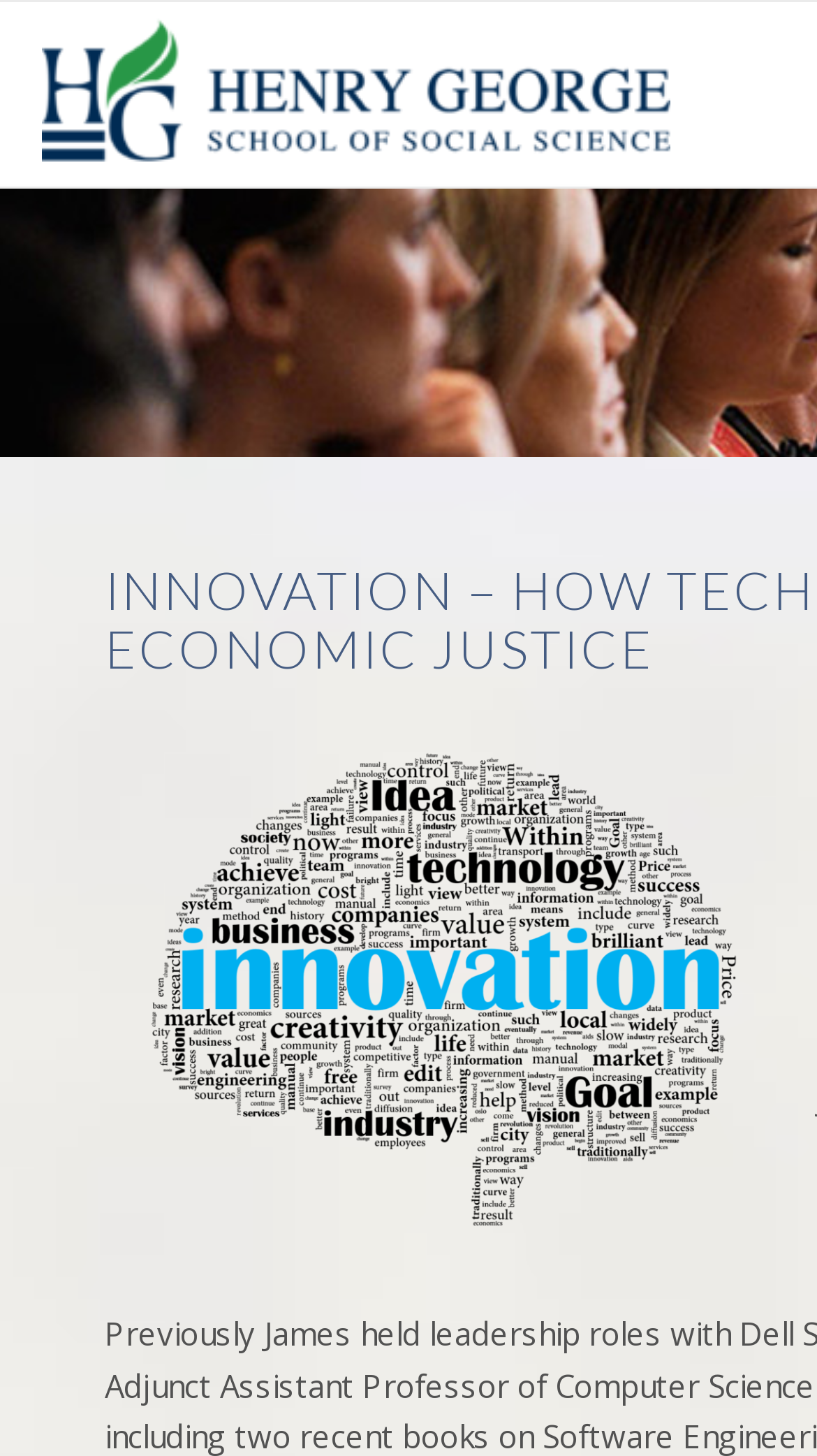Generate the text of the webpage's primary heading.

INNOVATION – HOW TECHNOLOGY CAN RECONCILE PROGRESS AND ECONOMIC JUSTICE